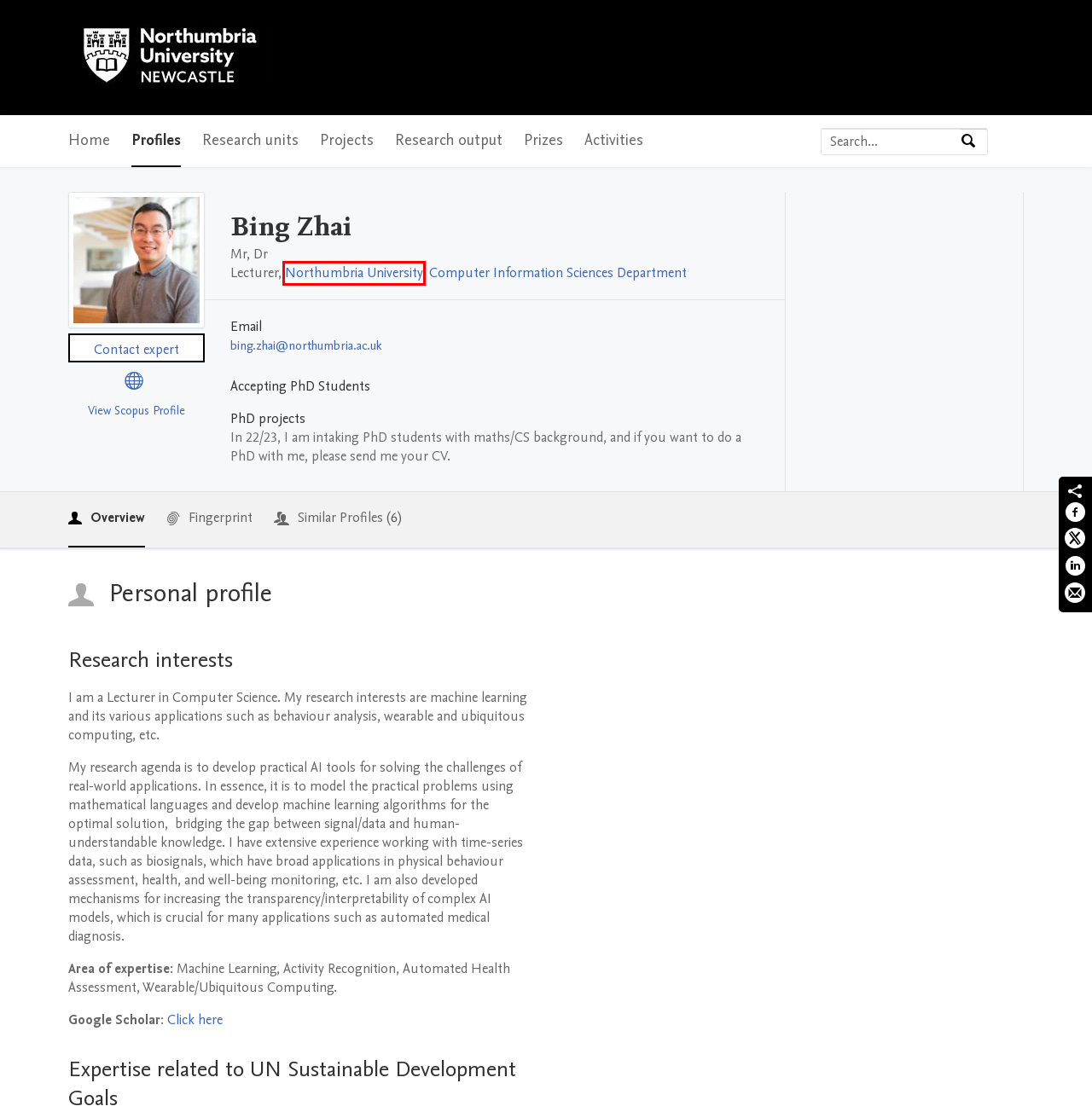Given a screenshot of a webpage with a red rectangle bounding box around a UI element, select the best matching webpage description for the new webpage that appears after clicking the highlighted element. The candidate descriptions are:
A. Northumbria University
     — Northumbria University Research Portal
B. Take Action for the Sustainable Development Goals - United Nations Sustainable Development
C. Computer Information Sciences Department
     — Northumbria University Research Portal
D. GDPR - Privacy Notices
E. Scopus preview -  
Scopus - Welcome to Scopus
F. Scopus preview - 
Zhai, Bing - Author details - Scopus
G. Pure | The world’s leading RIMS or CRIS | Elsevier
H. Elsevier | 信息分析业务

A